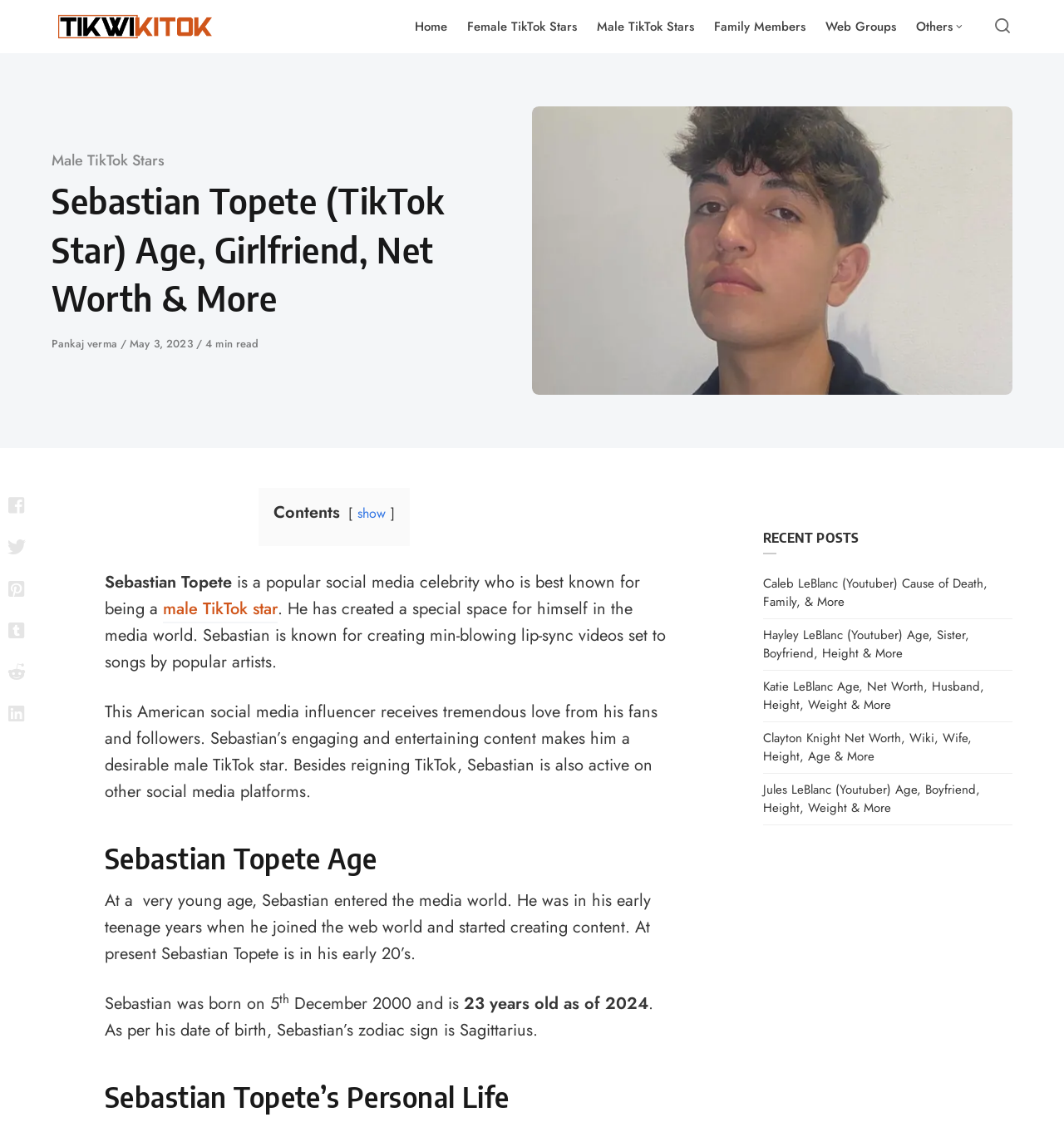Please extract the webpage's main title and generate its text content.

Sebastian Topete (TikTok Star) Age, Girlfriend, Net Worth & More